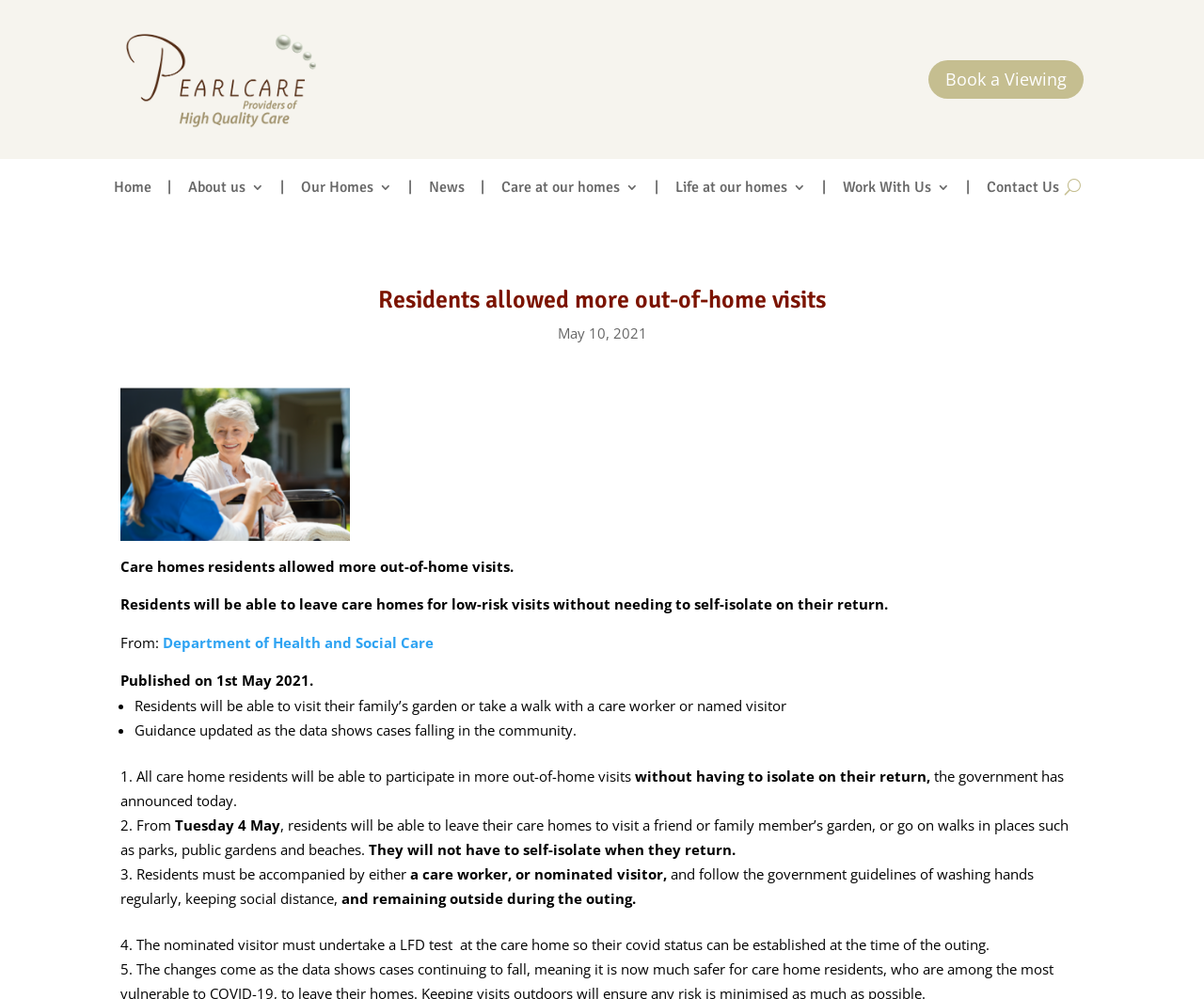What is the date of the news?
Based on the visual information, provide a detailed and comprehensive answer.

I found the date of the news by looking at the static text element with the content 'May 10, 2021' which is located at the top of the webpage.